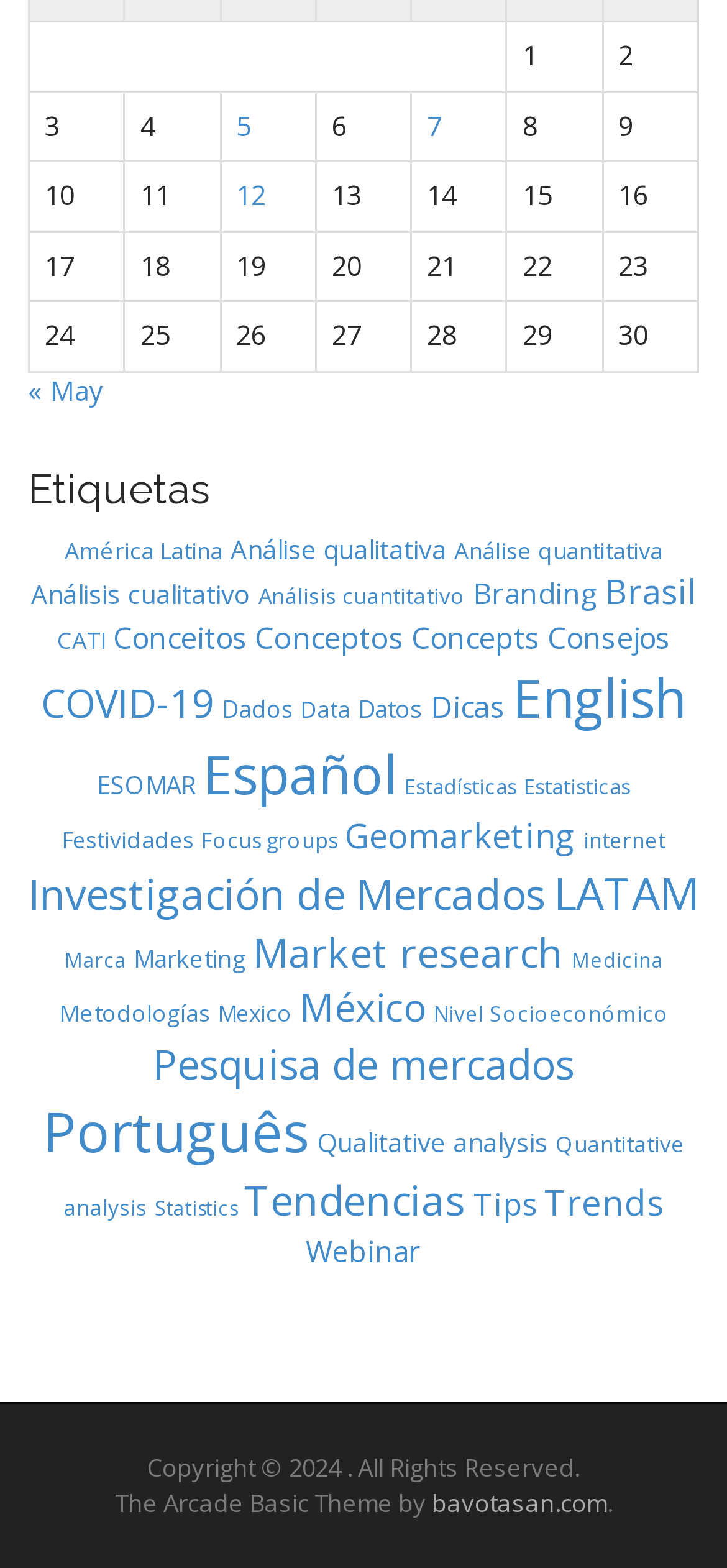What is the title of the section above the grid?
From the details in the image, answer the question comprehensively.

I determined the answer by looking at the navigation section above the grid, which has a title 'Meses anteriores y posteriores'.